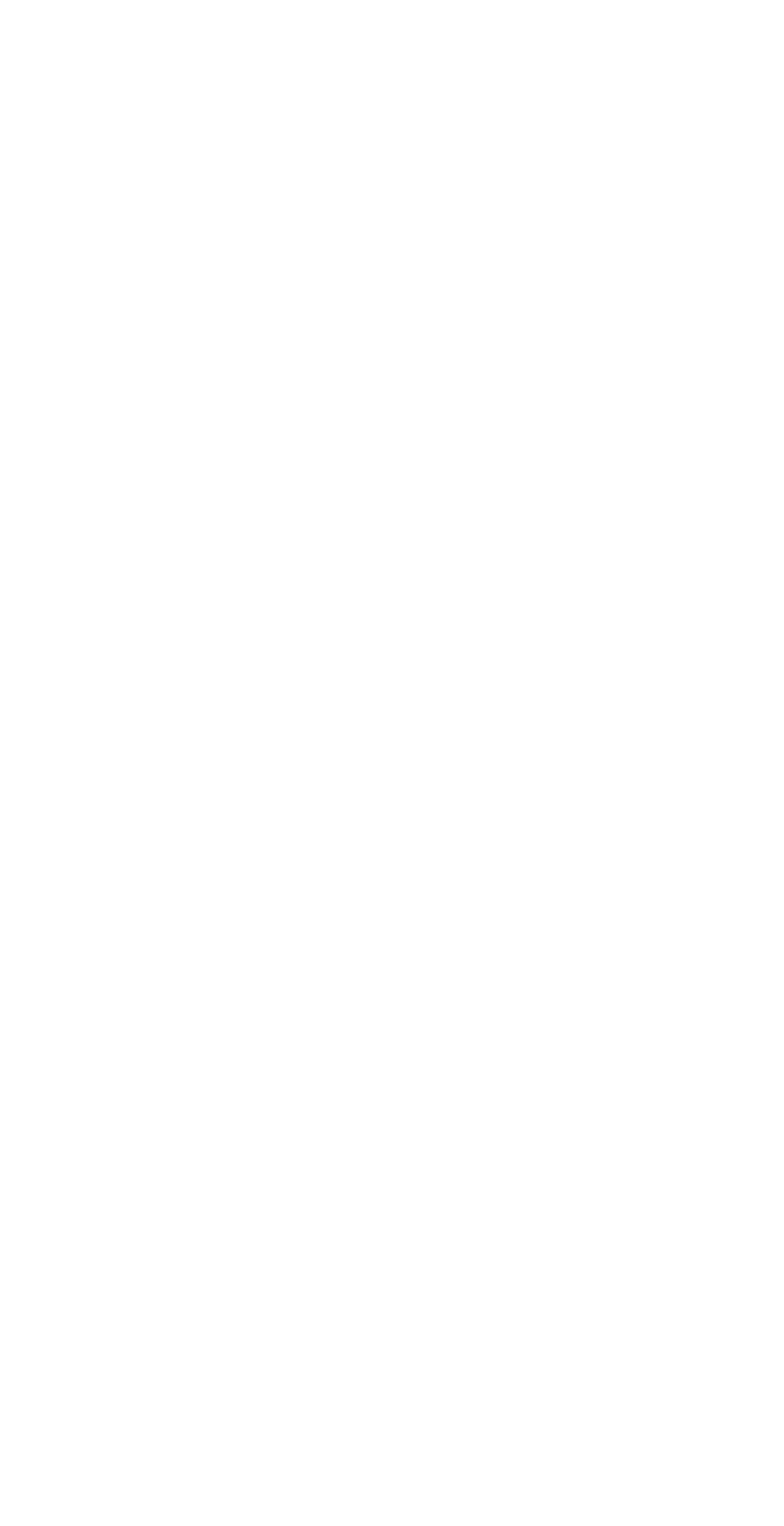Determine the bounding box coordinates (top-left x, top-left y, bottom-right x, bottom-right y) of the UI element described in the following text: Administration Guidelines

[0.0, 0.362, 0.733, 0.401]